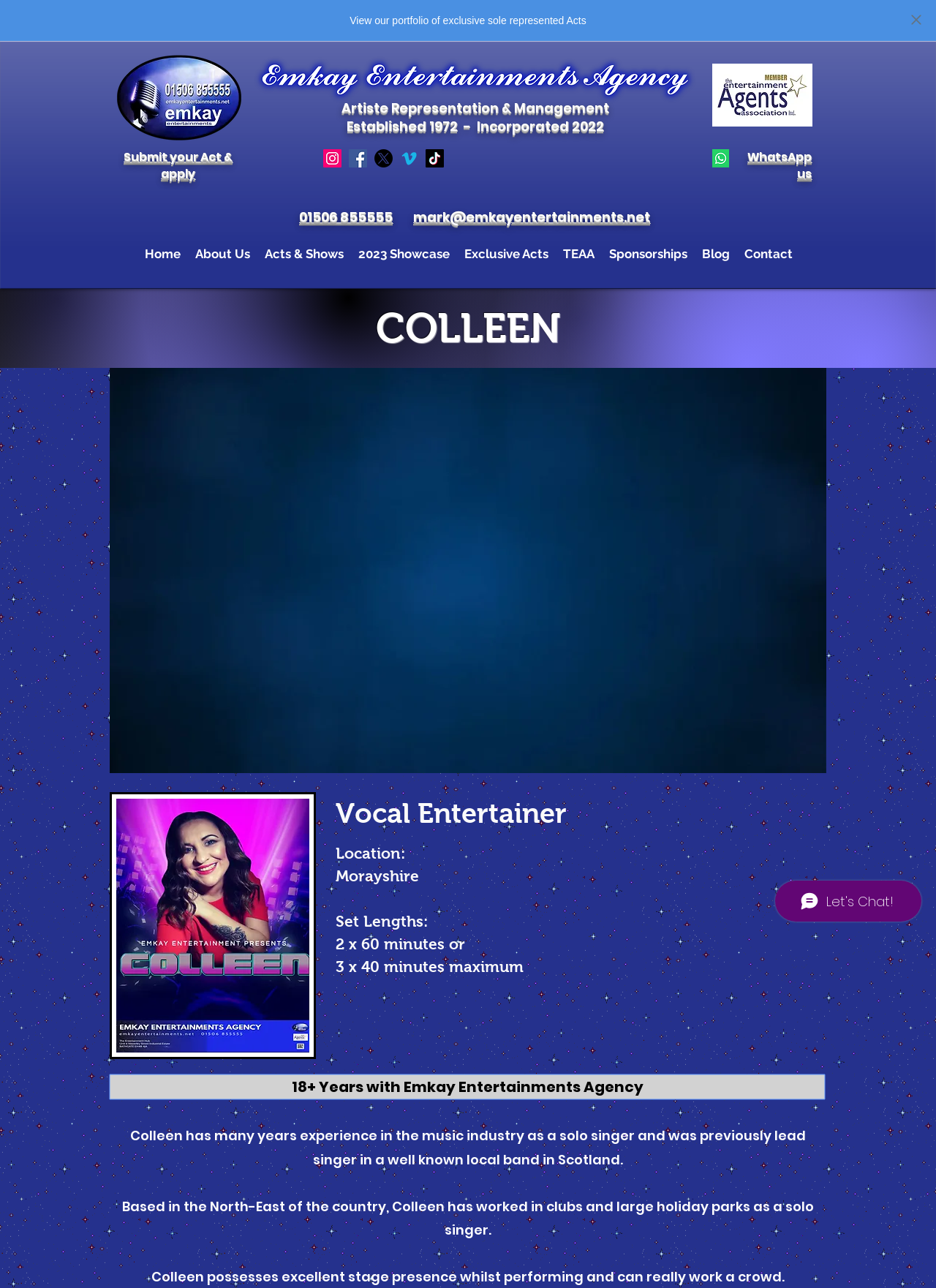Find the bounding box coordinates of the element you need to click on to perform this action: 'Search the site'. The coordinates should be represented by four float values between 0 and 1, in the format [left, top, right, bottom].

[0.512, 0.113, 0.716, 0.133]